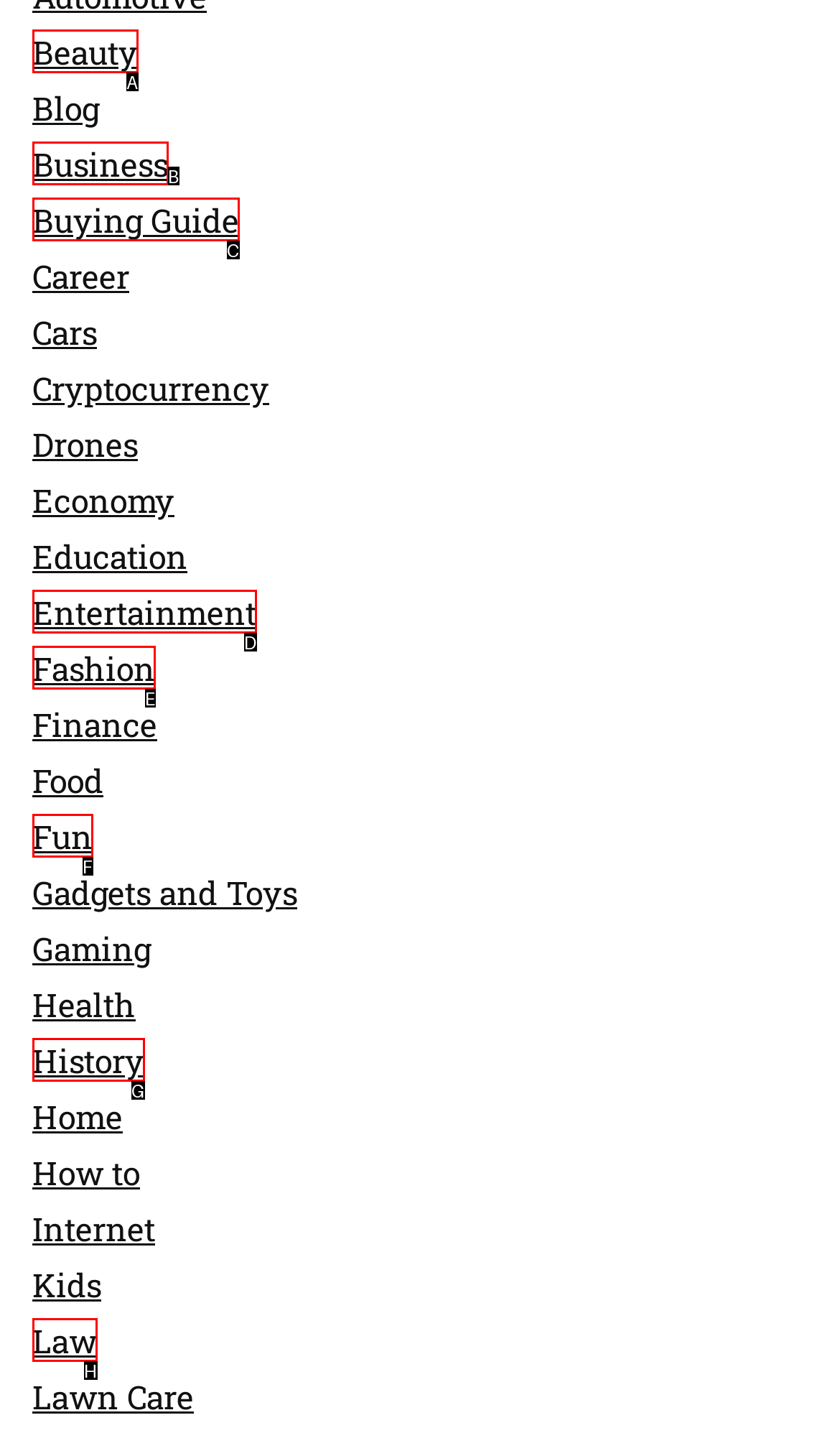Pick the HTML element that corresponds to the description: Entertainment
Answer with the letter of the correct option from the given choices directly.

D